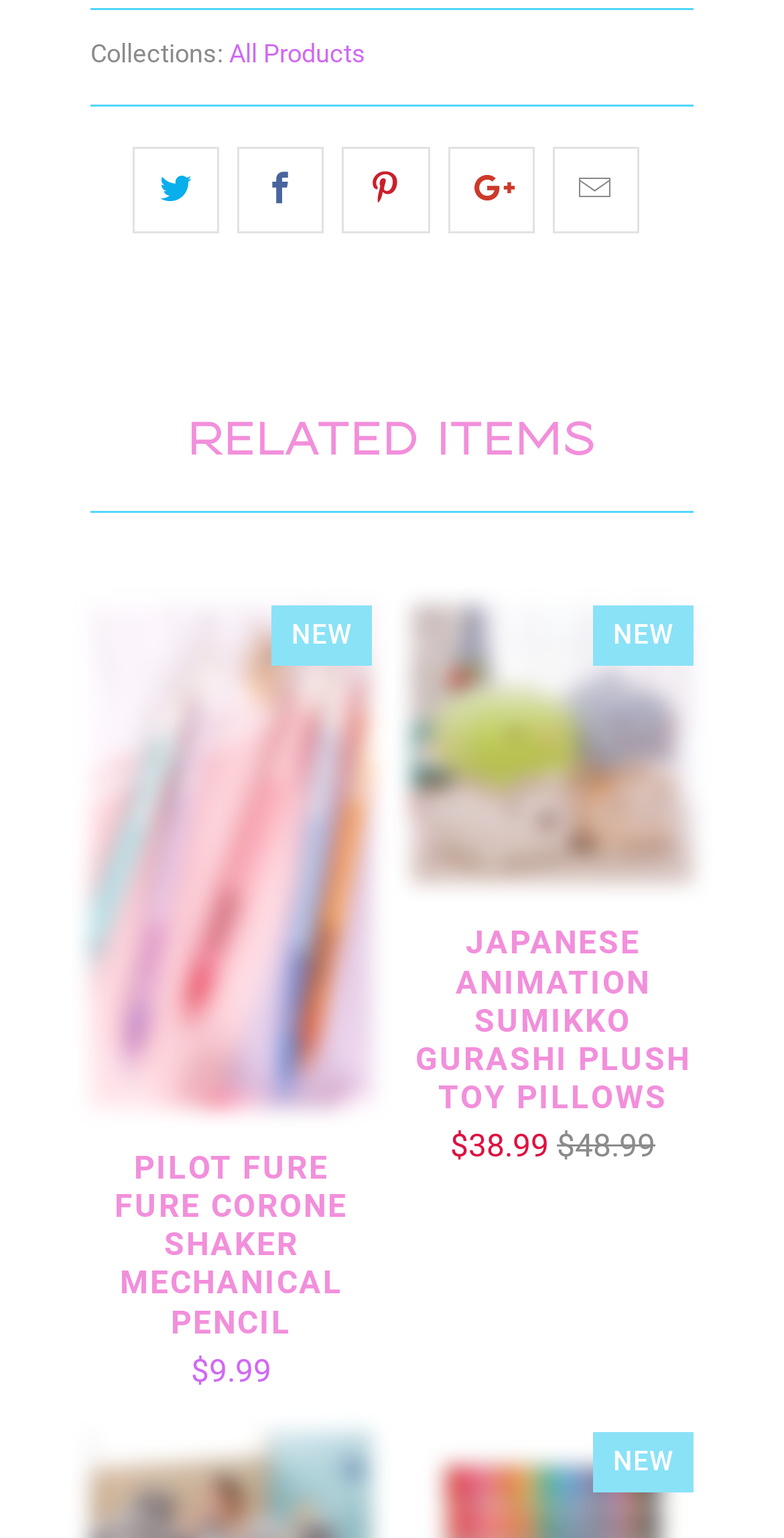Please provide a comprehensive response to the question below by analyzing the image: 
How many products are shown on this page?

I counted the number of product links on the page, which are 'Pilot Fure Fure Corone Shaker Mechanical Pencil' and 'Japanese Animation Sumikko Gurashi Plush Toy Pillows'. There are two products shown on this page.